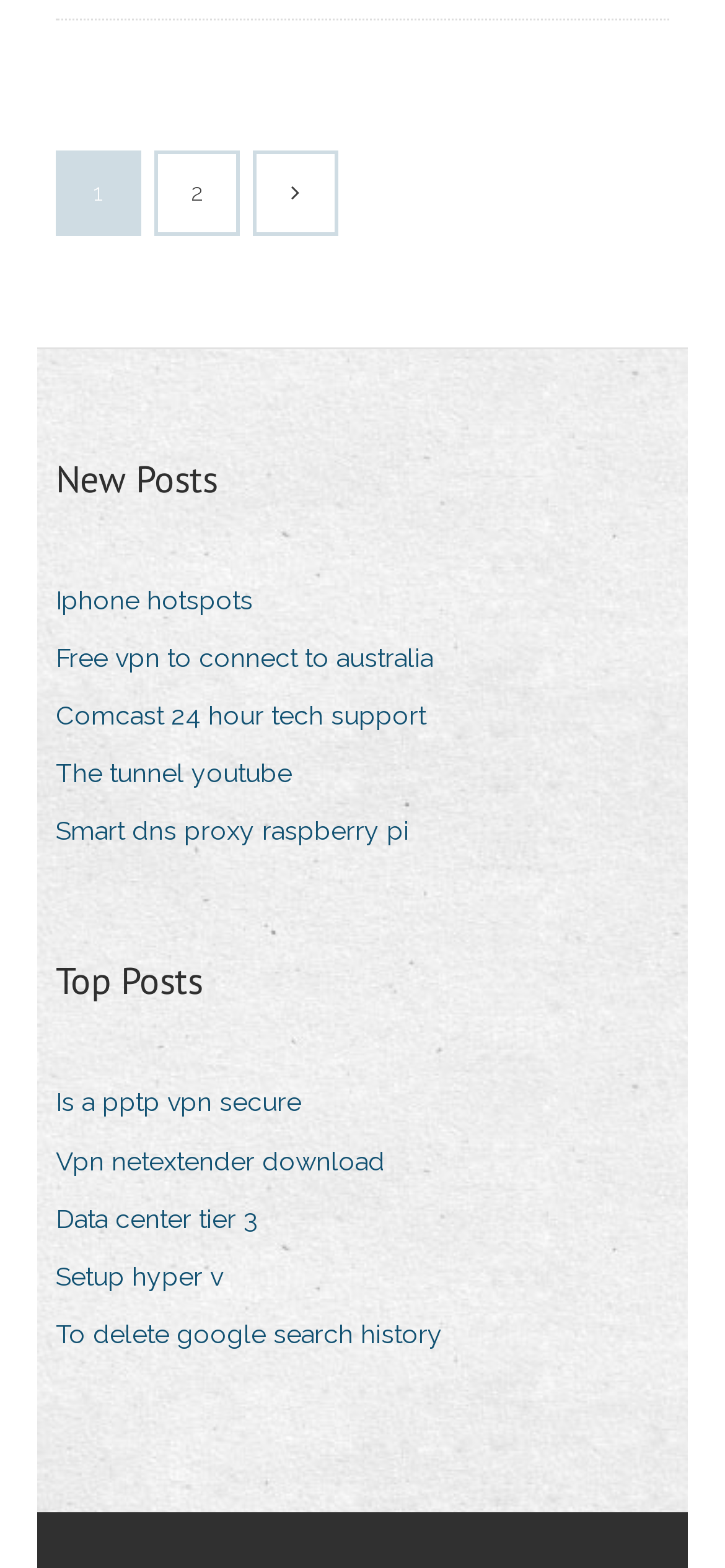How many links are there in the 'Top Posts' section?
Using the image, give a concise answer in the form of a single word or short phrase.

5